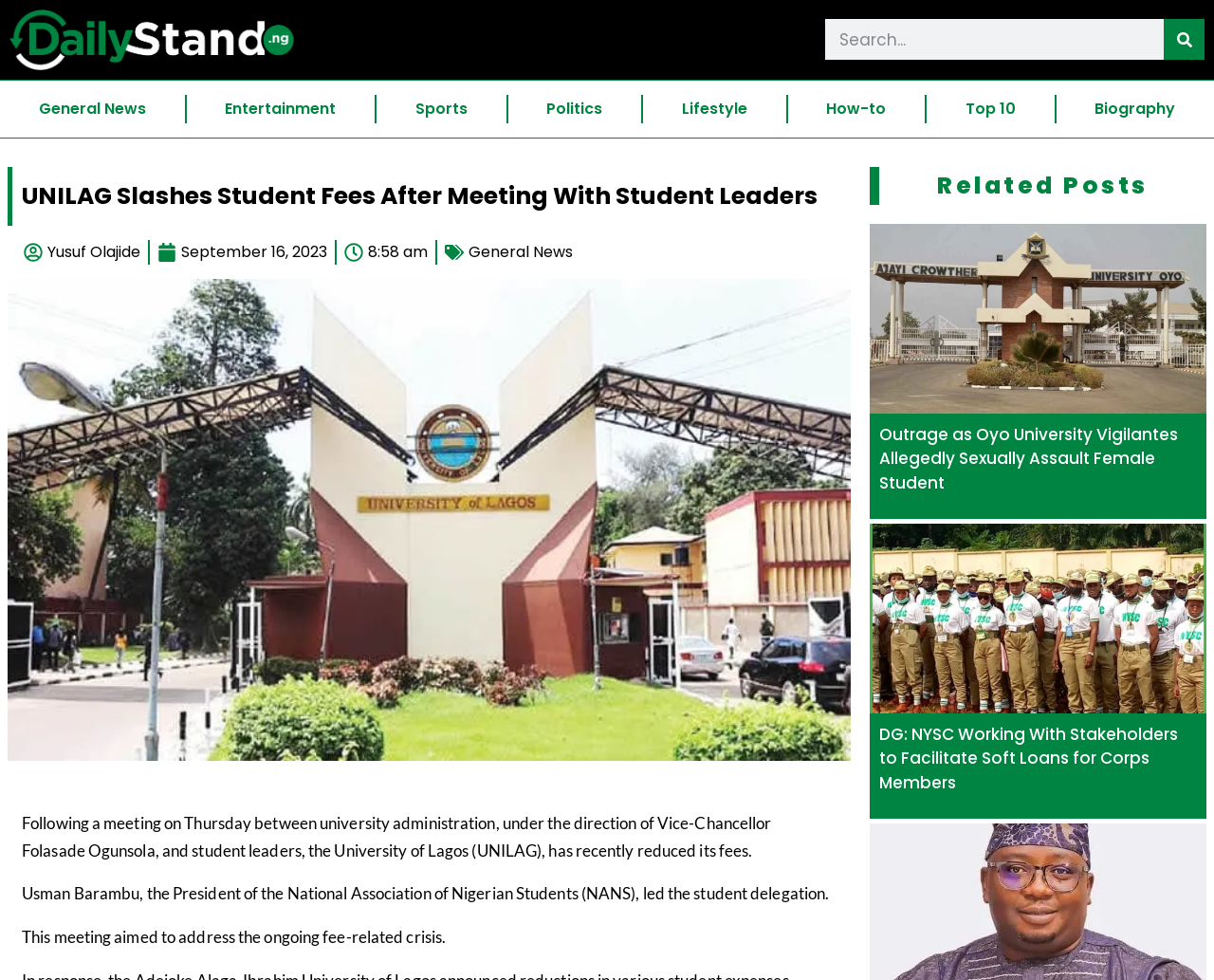Elaborate on the different components and information displayed on the webpage.

The webpage is about the University of Lagos (UNILAG) reducing its fees after a meeting between the university administration and student leaders. At the top left corner, there is a logo of "Daily Stand" with a white background. Next to it, there is a search bar with a search button on the right side, which contains a small magnifying glass icon.

Below the search bar, there are several links to different categories, including "General News", "Entertainment", "Sports", "Politics", "Lifestyle", "How-to", "Top 10", and "Biography", arranged horizontally from left to right.

The main content of the webpage is an article about UNILAG reducing its fees. The article title, "UNILAG Slashes Student Fees After Meeting With Student Leaders", is displayed prominently in the middle of the page. Below the title, there is a link to the author, "Yusuf Olajide", and the publication date and time, "September 16, 2023, 8:58 am".

To the right of the article title, there is a link to the category "General News". Below the article title, there is a large image of UNILAG. The article text is divided into three paragraphs, describing the meeting between the university administration and student leaders, the reduction of fees, and the aim of the meeting to address the ongoing fee-related crisis.

At the bottom of the page, there is a section titled "Related Posts" with three links to other articles, including "Ajayi Crowther University", "Outrage as Oyo University Vigilantes Allegedly Sexually Assault Female Student", and "DG: NYSC Working With Stakeholders to Facilitate Soft Loans for Corps Members", each with a corresponding image.